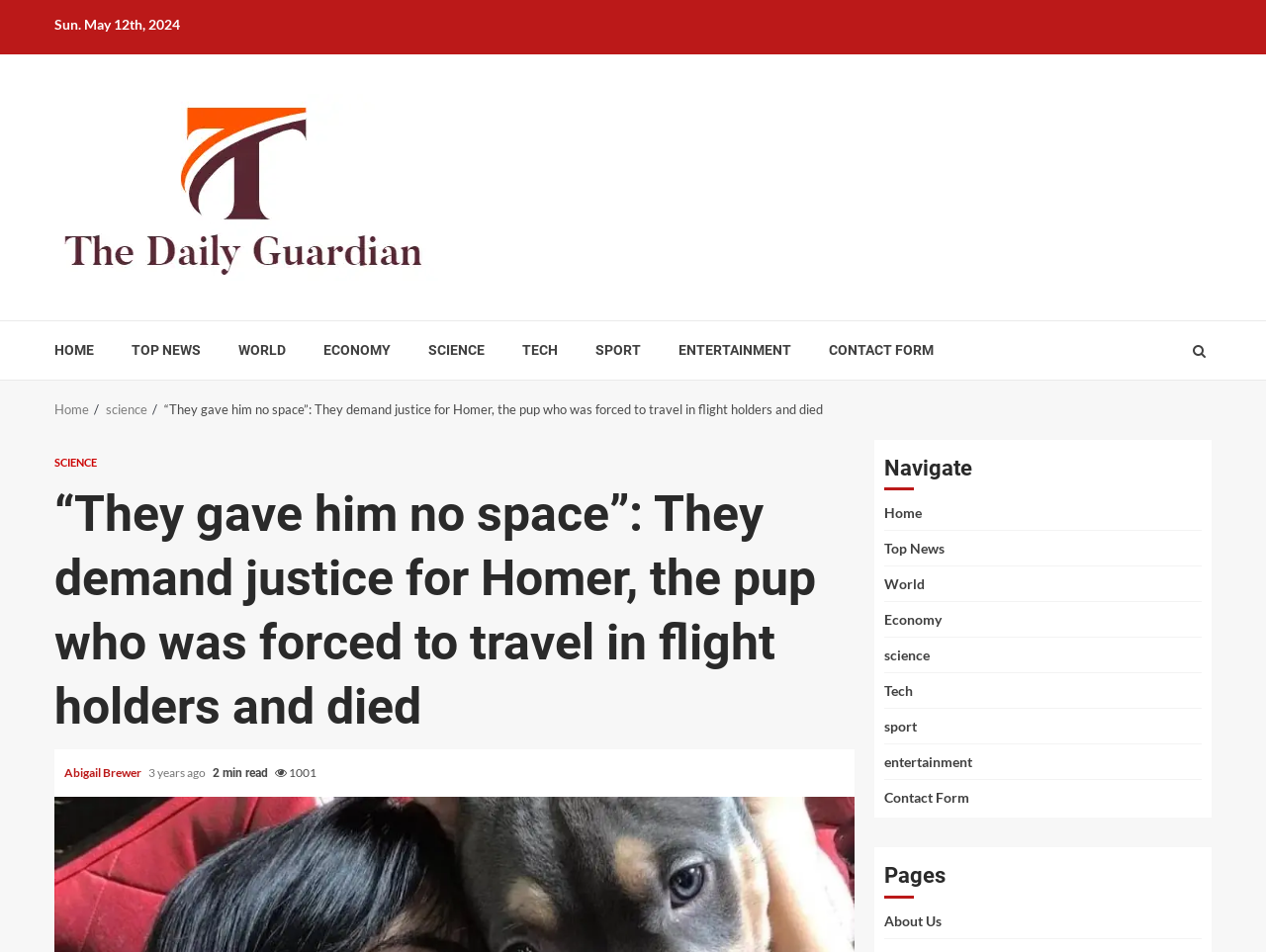Extract the top-level heading from the webpage and provide its text.

“They gave him no space”: They demand justice for Homer, the pup who was forced to travel in flight holders and died